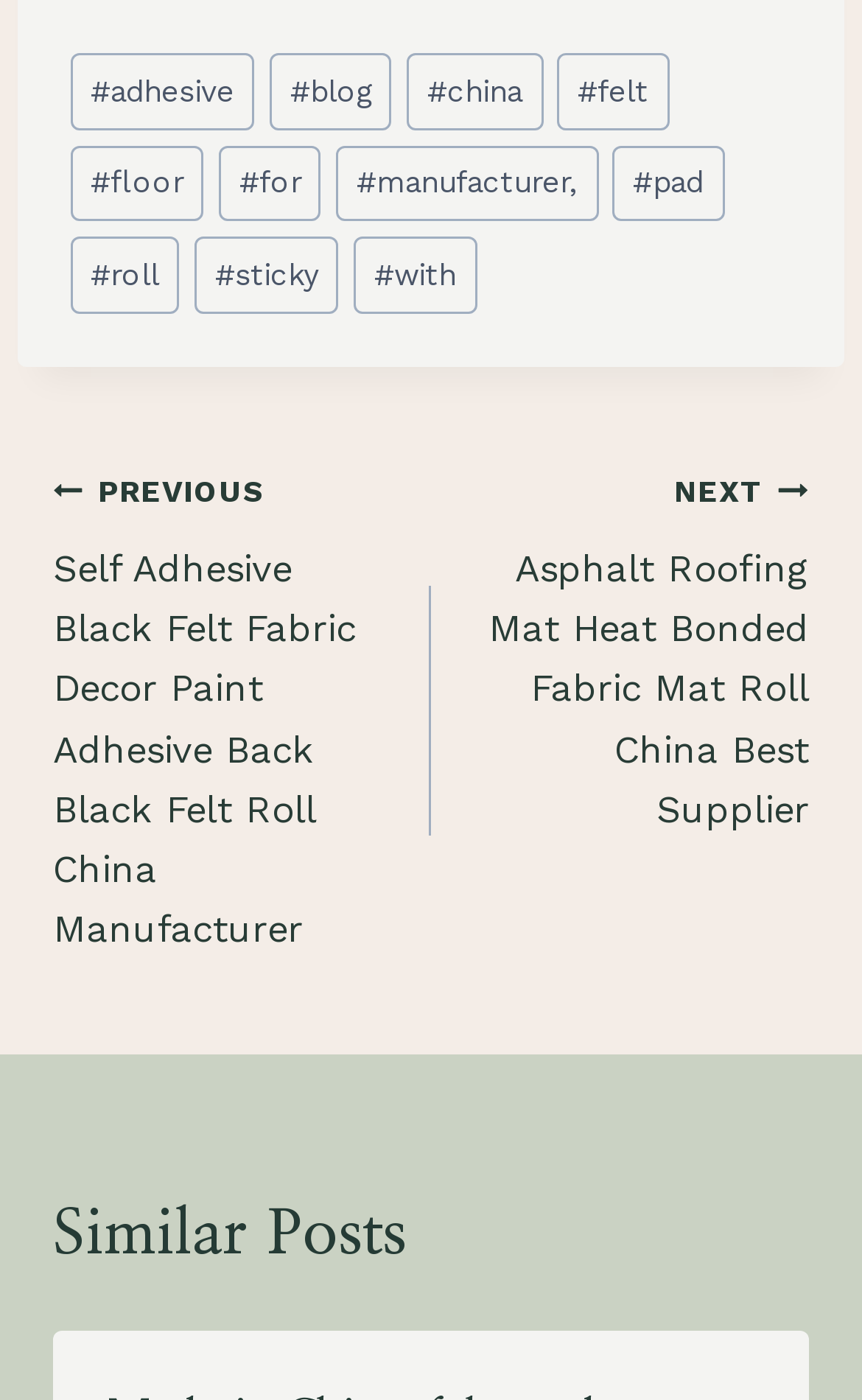Refer to the image and provide a thorough answer to this question:
What is the section title above the similar posts?

The section title above the similar posts can be found in the heading element with the text 'Post navigation'.